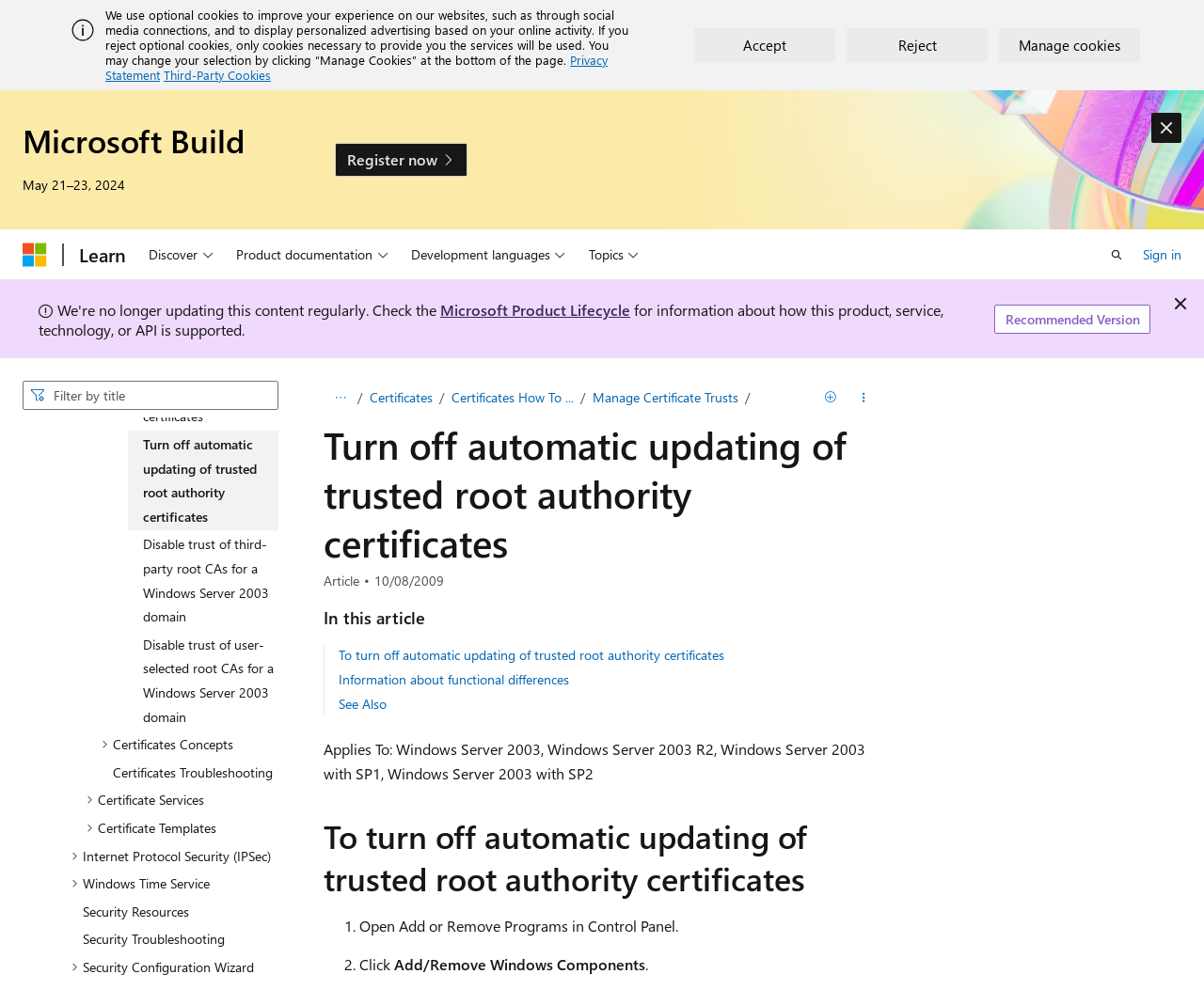Locate the bounding box of the UI element described by: "Microsoft Product Lifecycle" in the given webpage screenshot.

[0.366, 0.303, 0.523, 0.323]